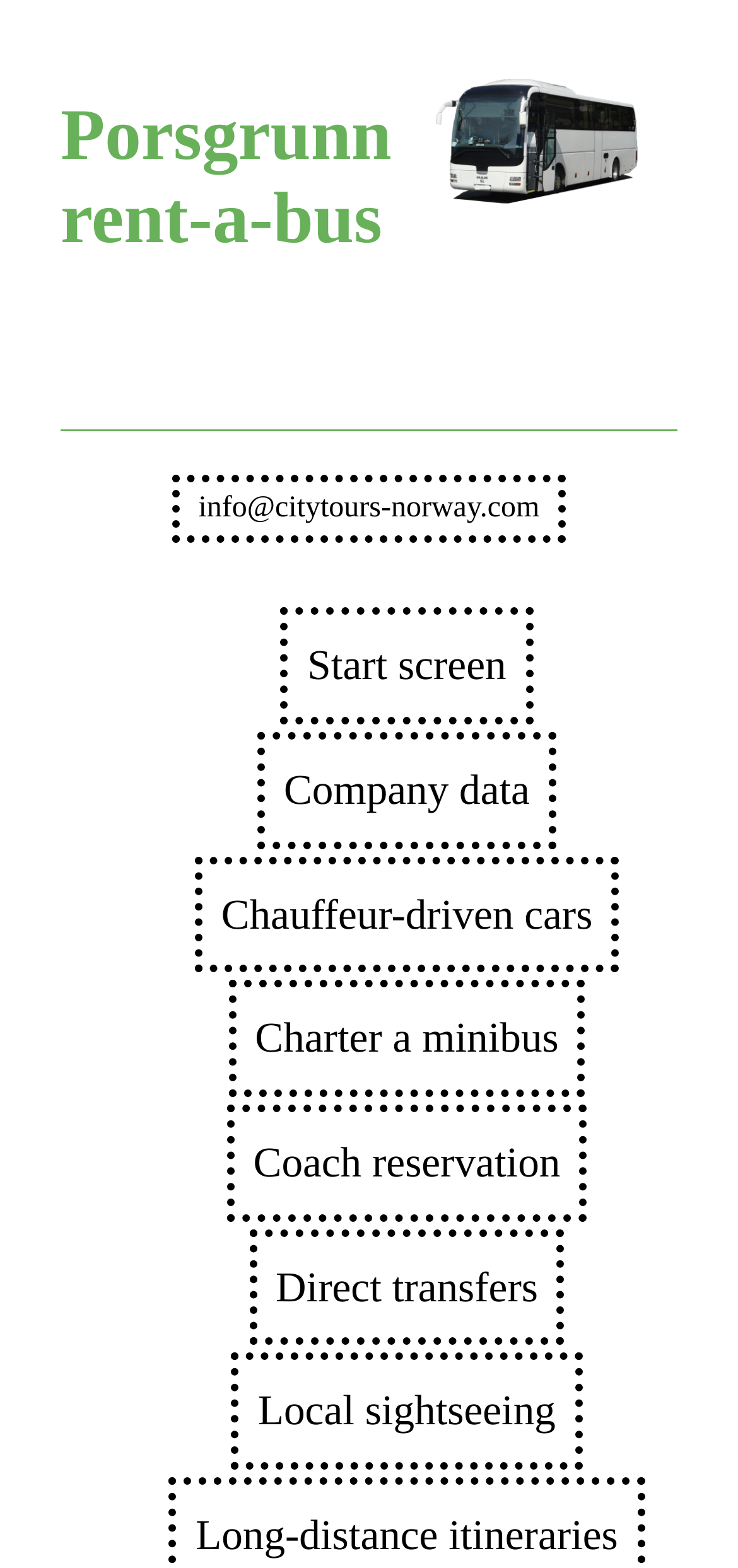Please identify the bounding box coordinates of the clickable area that will fulfill the following instruction: "Click on the 'Mains' link". The coordinates should be in the format of four float numbers between 0 and 1, i.e., [left, top, right, bottom].

None